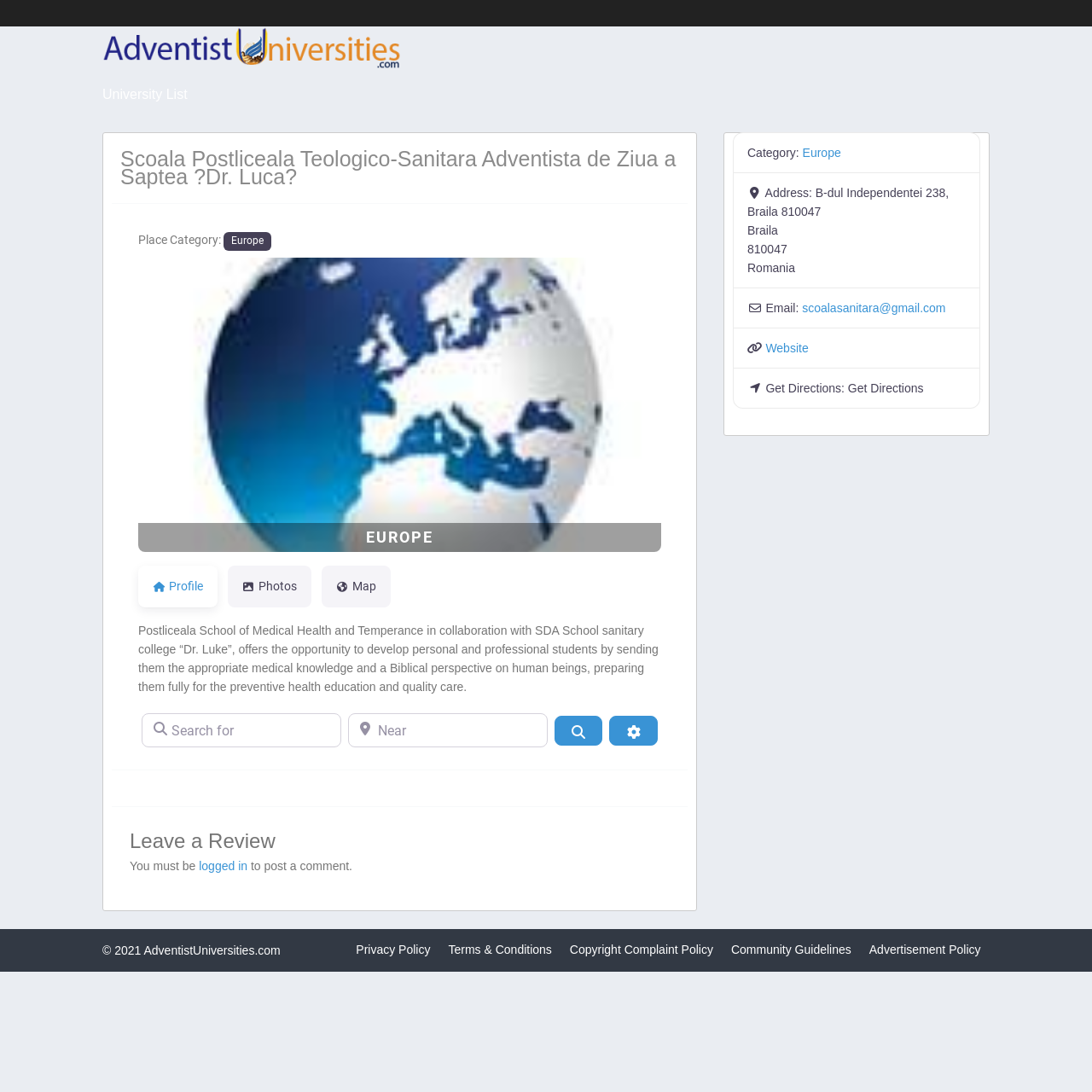Identify and extract the heading text of the webpage.

Scoala Postliceala Teologico-Sanitara Adventista de Ziua a Saptea ?Dr. Luca?